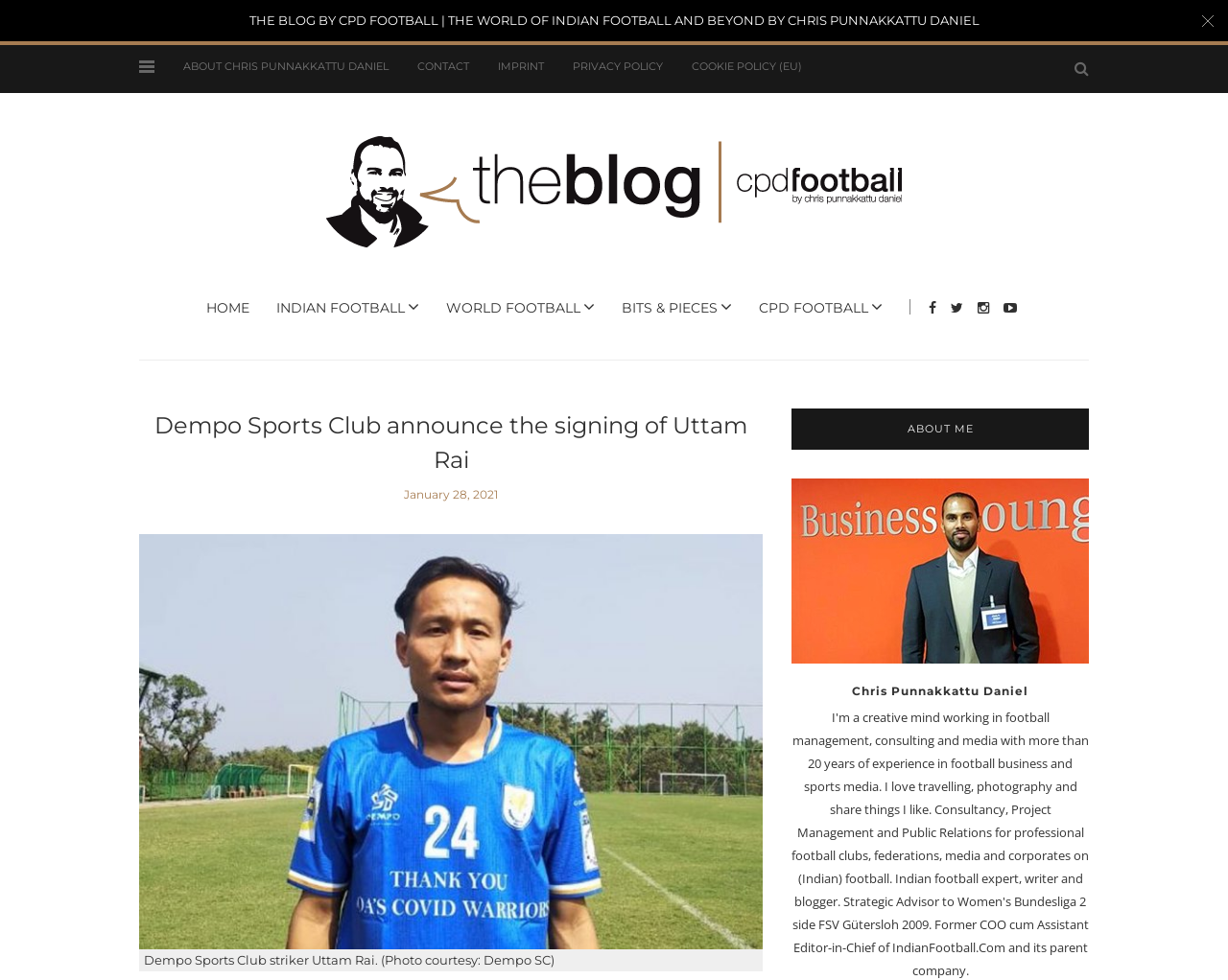Answer the question in a single word or phrase:
What is the name of the football club that signed Uttam Rai?

Dempo Sports Club